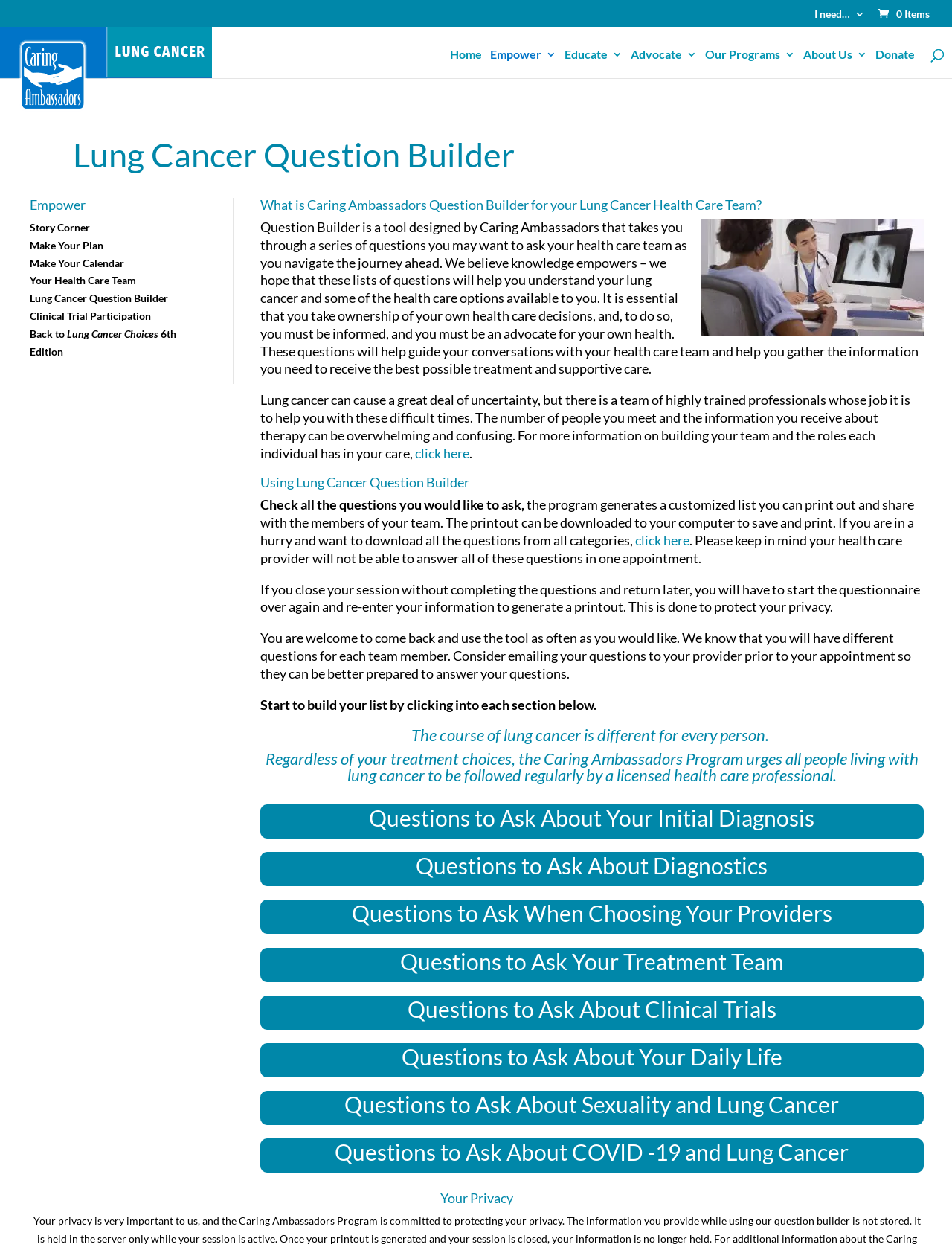Please determine the bounding box coordinates of the clickable area required to carry out the following instruction: "Learn about Empower". The coordinates must be four float numbers between 0 and 1, represented as [left, top, right, bottom].

[0.032, 0.158, 0.221, 0.175]